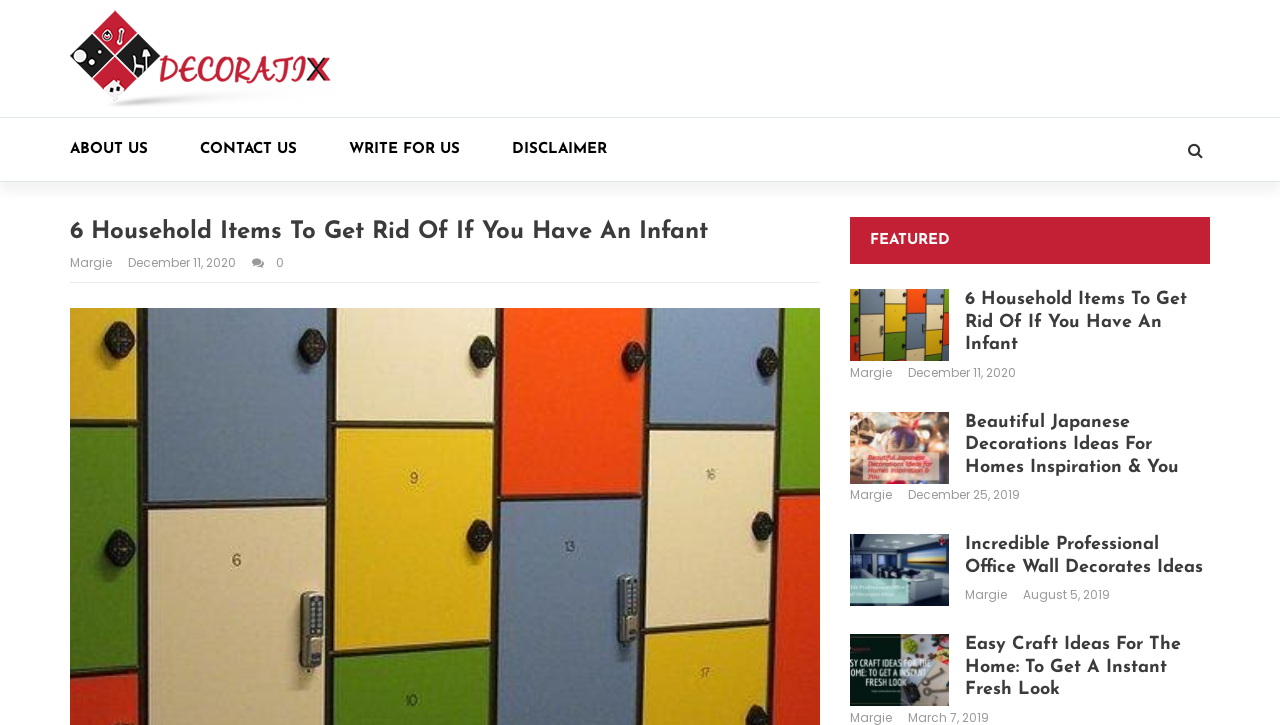Determine the bounding box coordinates of the section I need to click to execute the following instruction: "Read the article about household items". Provide the coordinates as four float numbers between 0 and 1, i.e., [left, top, right, bottom].

[0.664, 0.399, 0.945, 0.54]